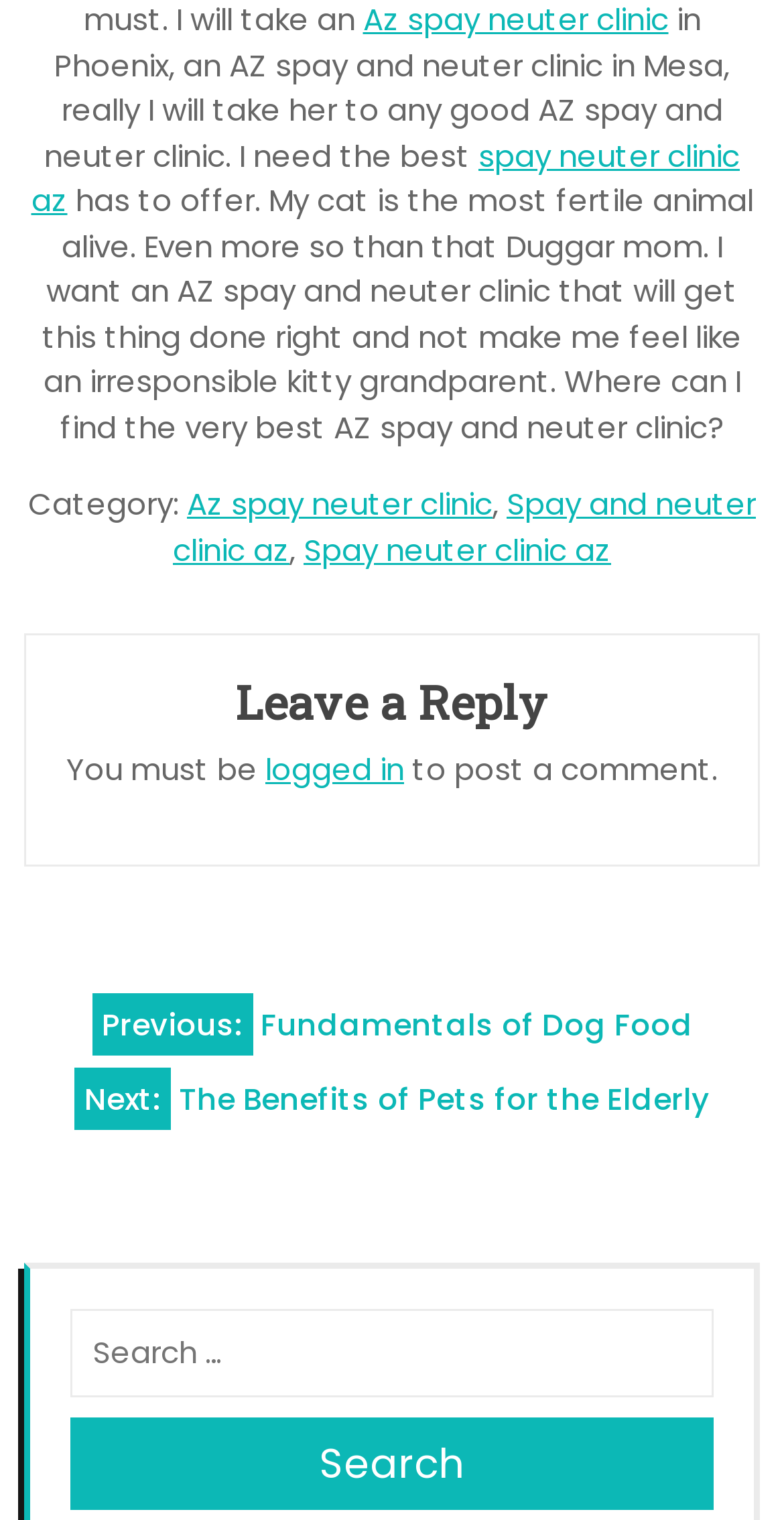Please locate the bounding box coordinates of the element that should be clicked to complete the given instruction: "Search for something".

[0.09, 0.861, 0.91, 0.92]